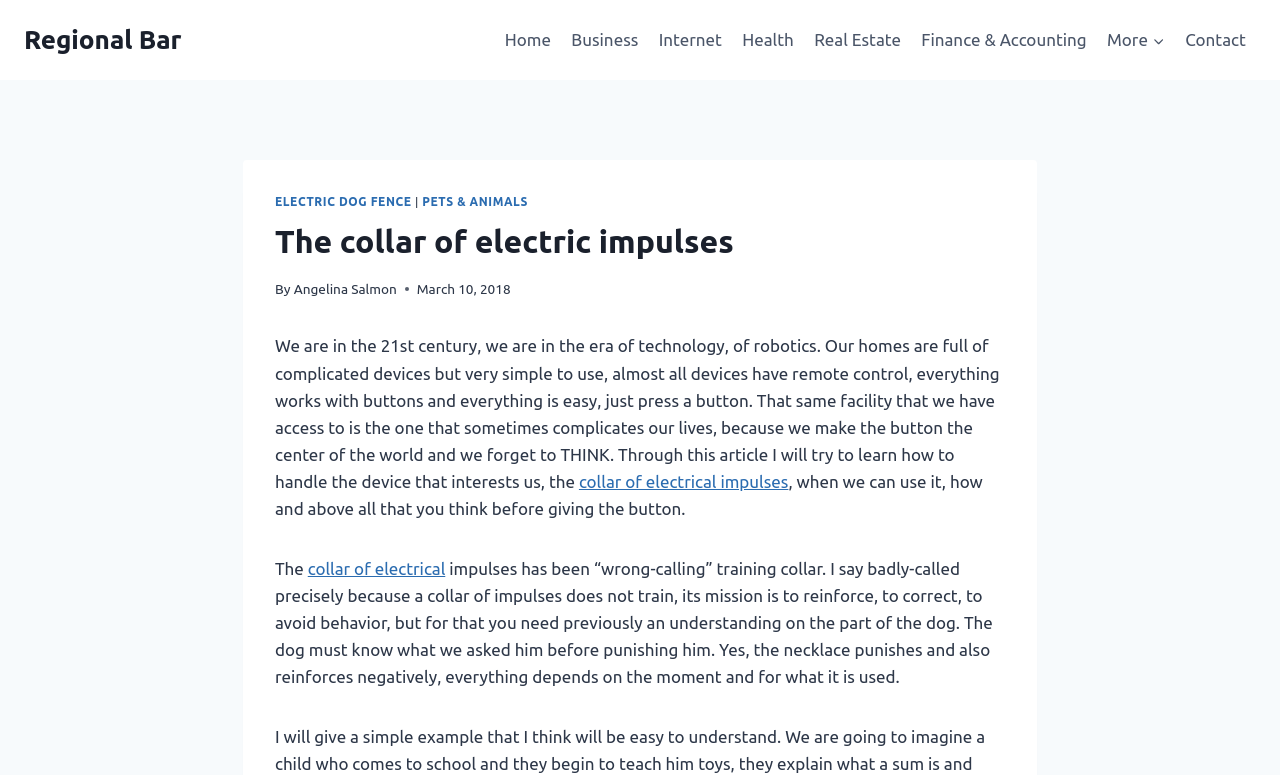Please find the bounding box coordinates of the element that must be clicked to perform the given instruction: "Click on Contact". The coordinates should be four float numbers from 0 to 1, i.e., [left, top, right, bottom].

[0.918, 0.021, 0.981, 0.082]